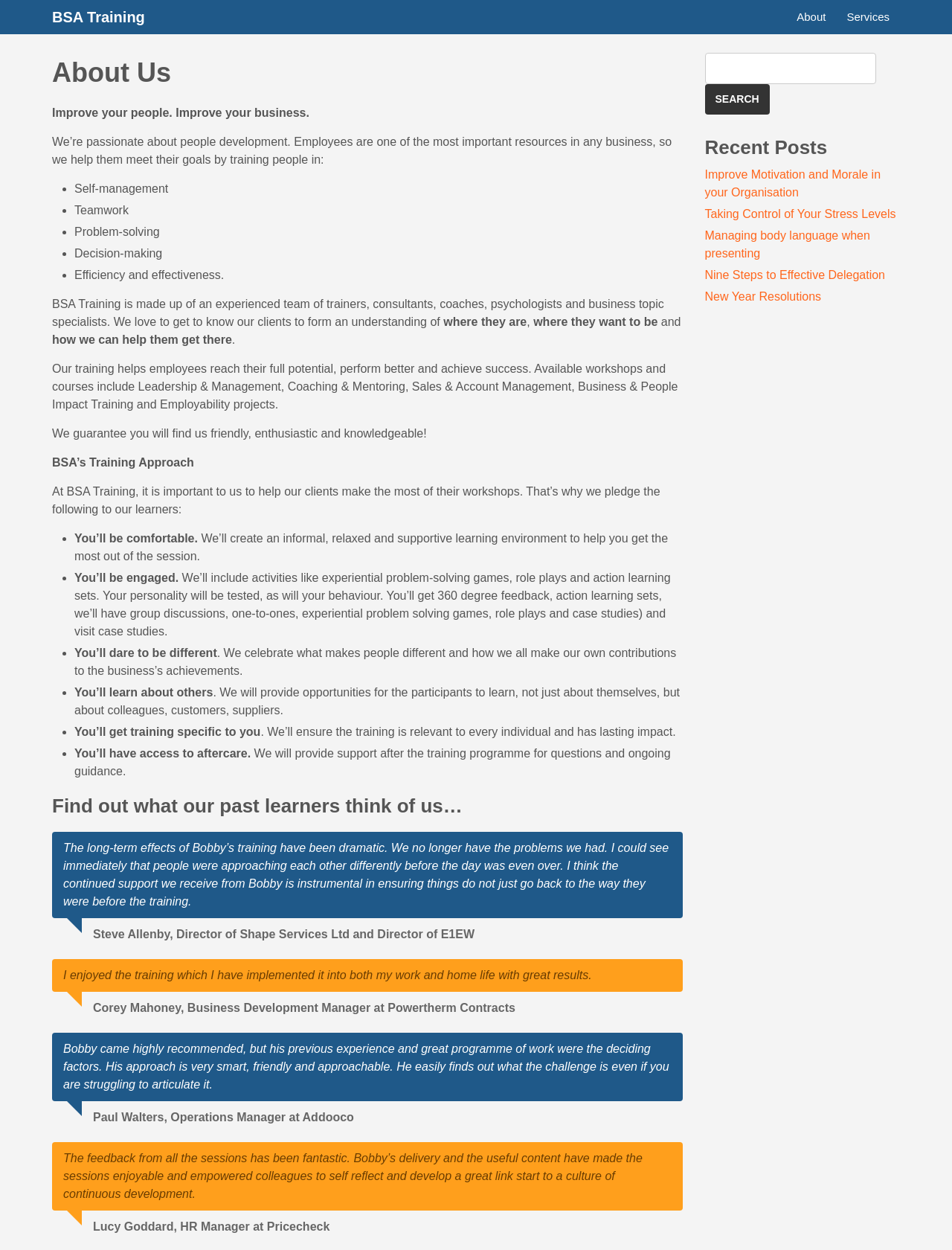Please specify the bounding box coordinates of the element that should be clicked to execute the given instruction: 'Search for something'. Ensure the coordinates are four float numbers between 0 and 1, expressed as [left, top, right, bottom].

[0.74, 0.042, 0.92, 0.067]